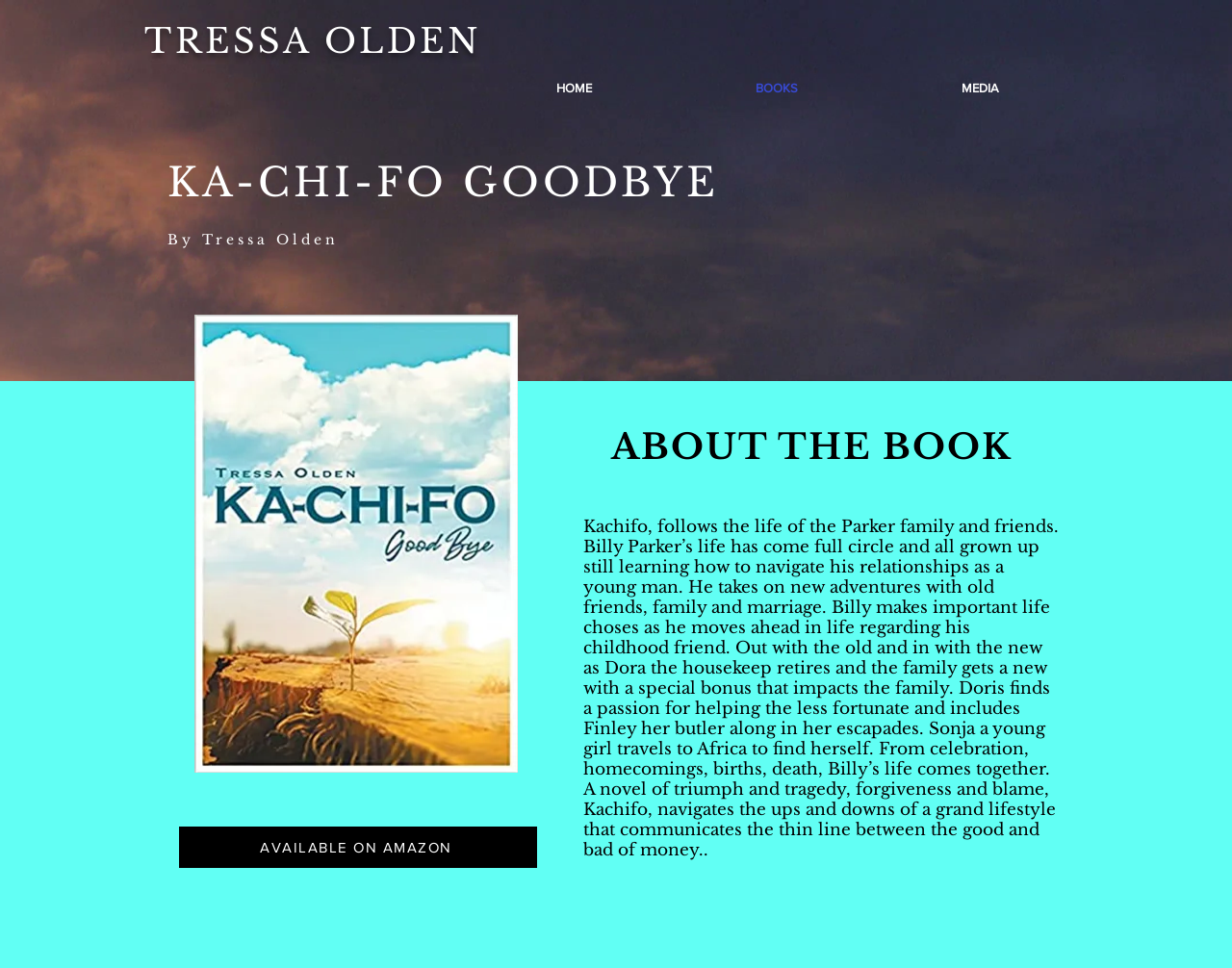What is the main theme of the book?
Please provide a comprehensive and detailed answer to the question.

The StaticText element describes the book as following the life of the Parker family and friends, which suggests that the main theme of the book is the life of the Parker family.